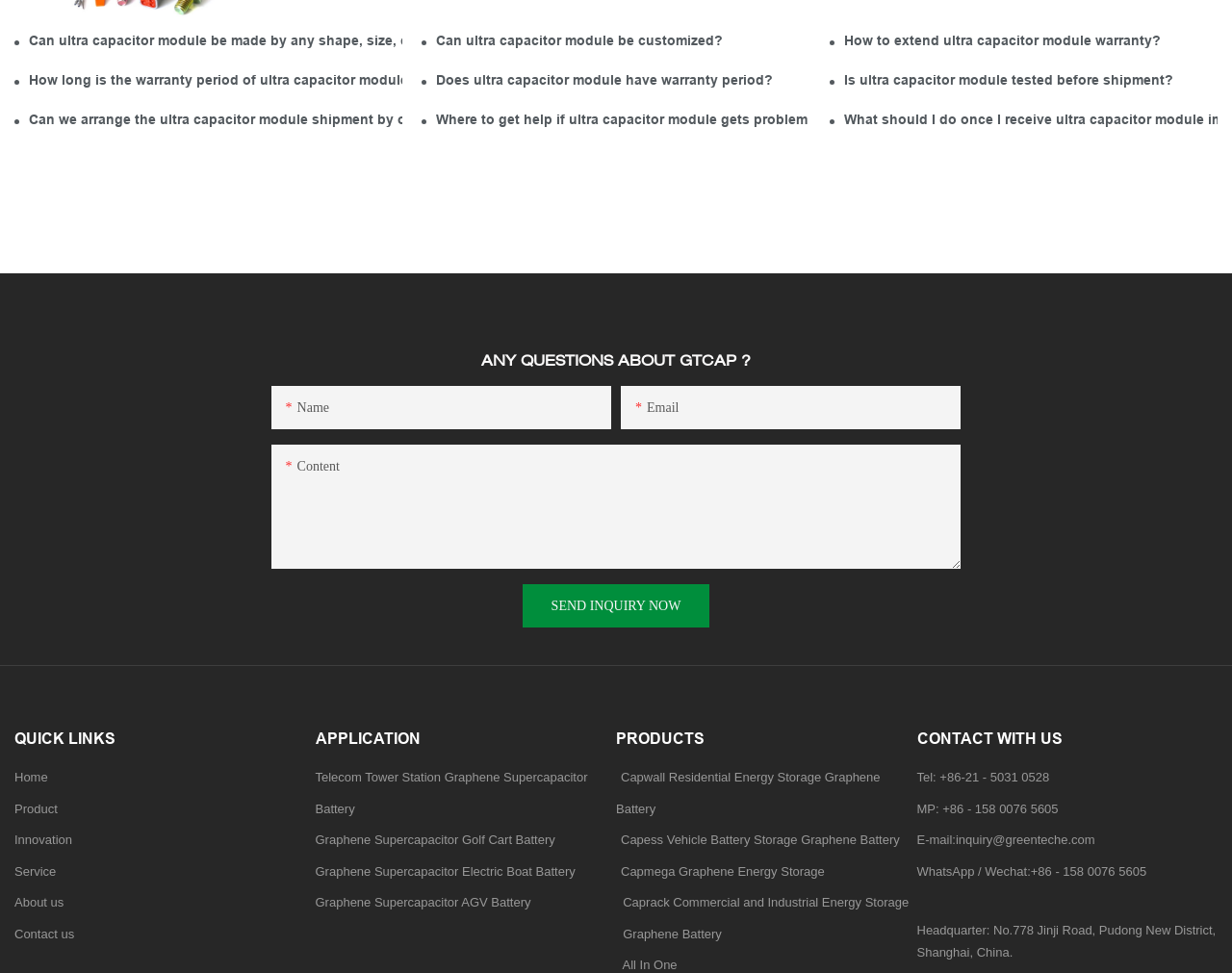Please find the bounding box coordinates of the clickable region needed to complete the following instruction: "Enter your name in the textbox". The bounding box coordinates must consist of four float numbers between 0 and 1, i.e., [left, top, right, bottom].

[0.22, 0.397, 0.496, 0.441]